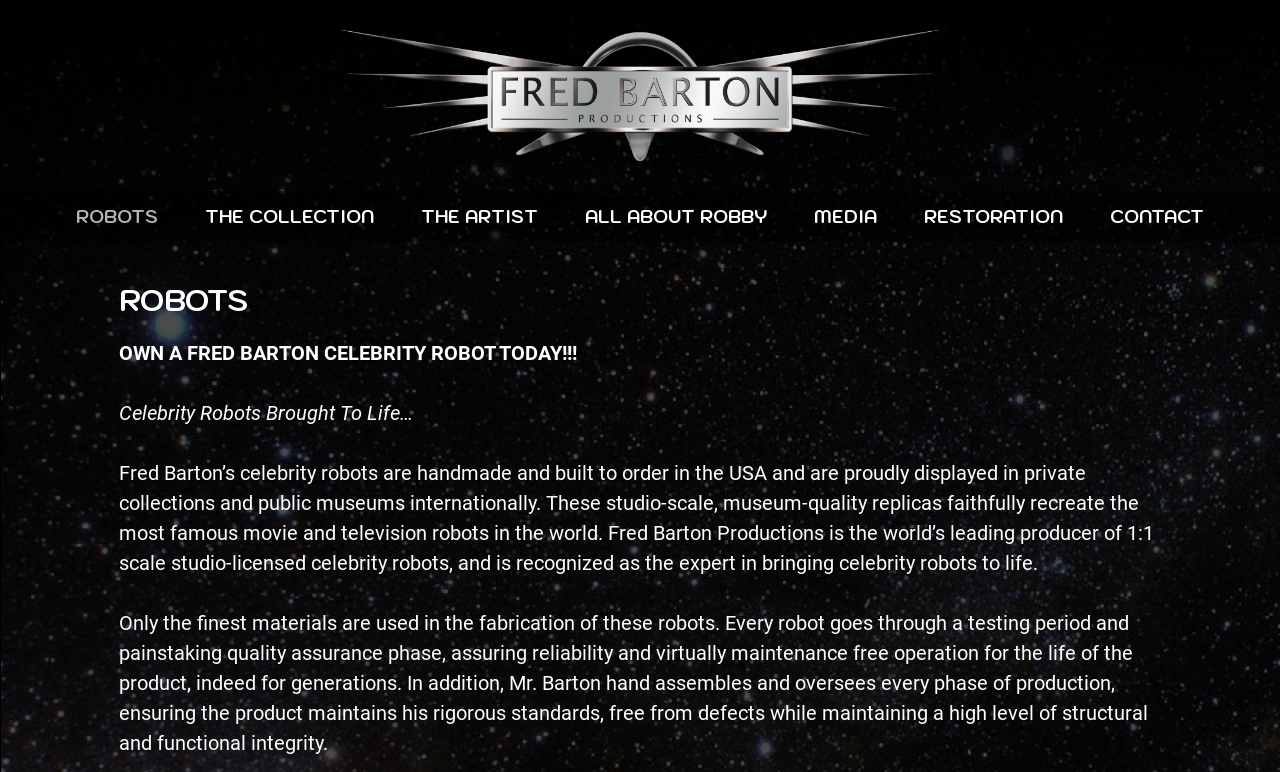Pinpoint the bounding box coordinates of the clickable element needed to complete the instruction: "Contact Fred Barton Productions". The coordinates should be provided as four float numbers between 0 and 1: [left, top, right, bottom].

[0.851, 0.247, 0.957, 0.313]